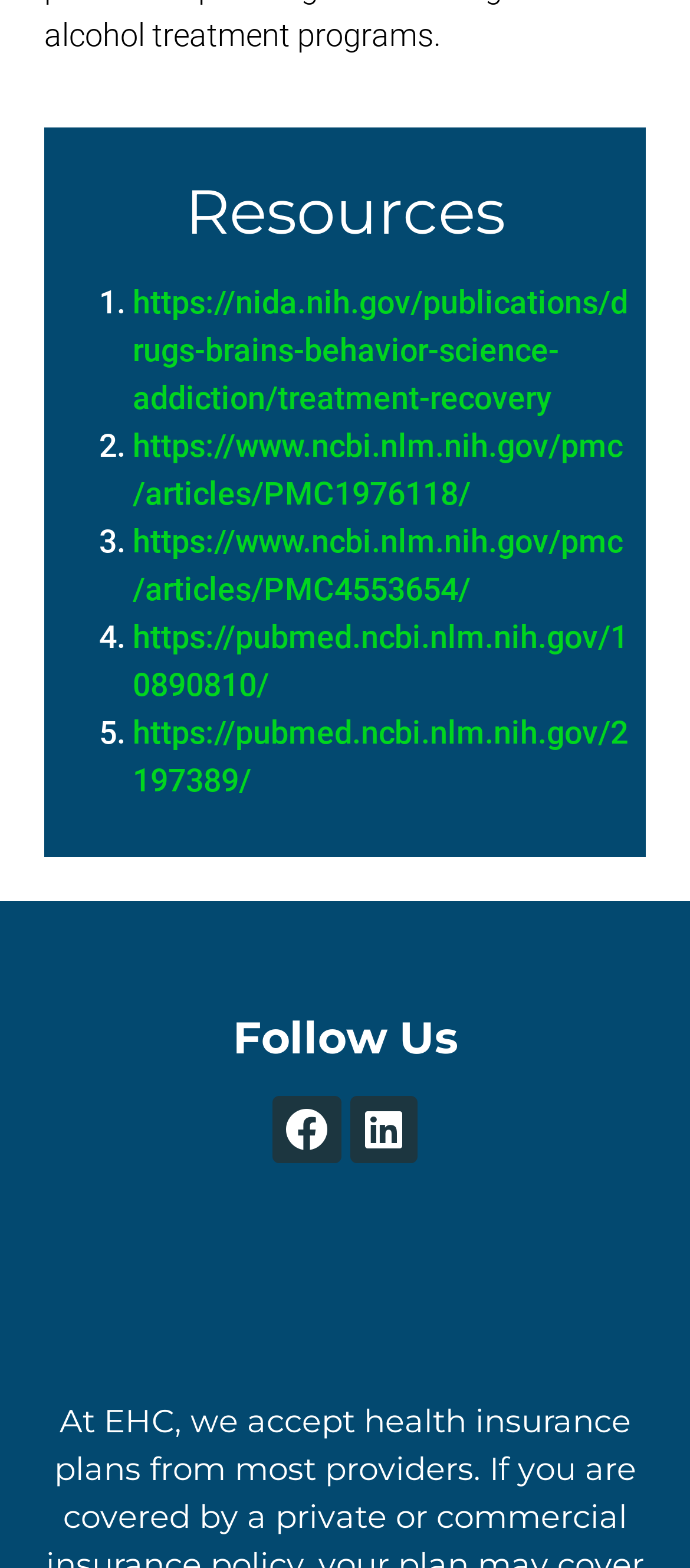Please reply to the following question with a single word or a short phrase:
What is the section above the social media links?

Follow Us